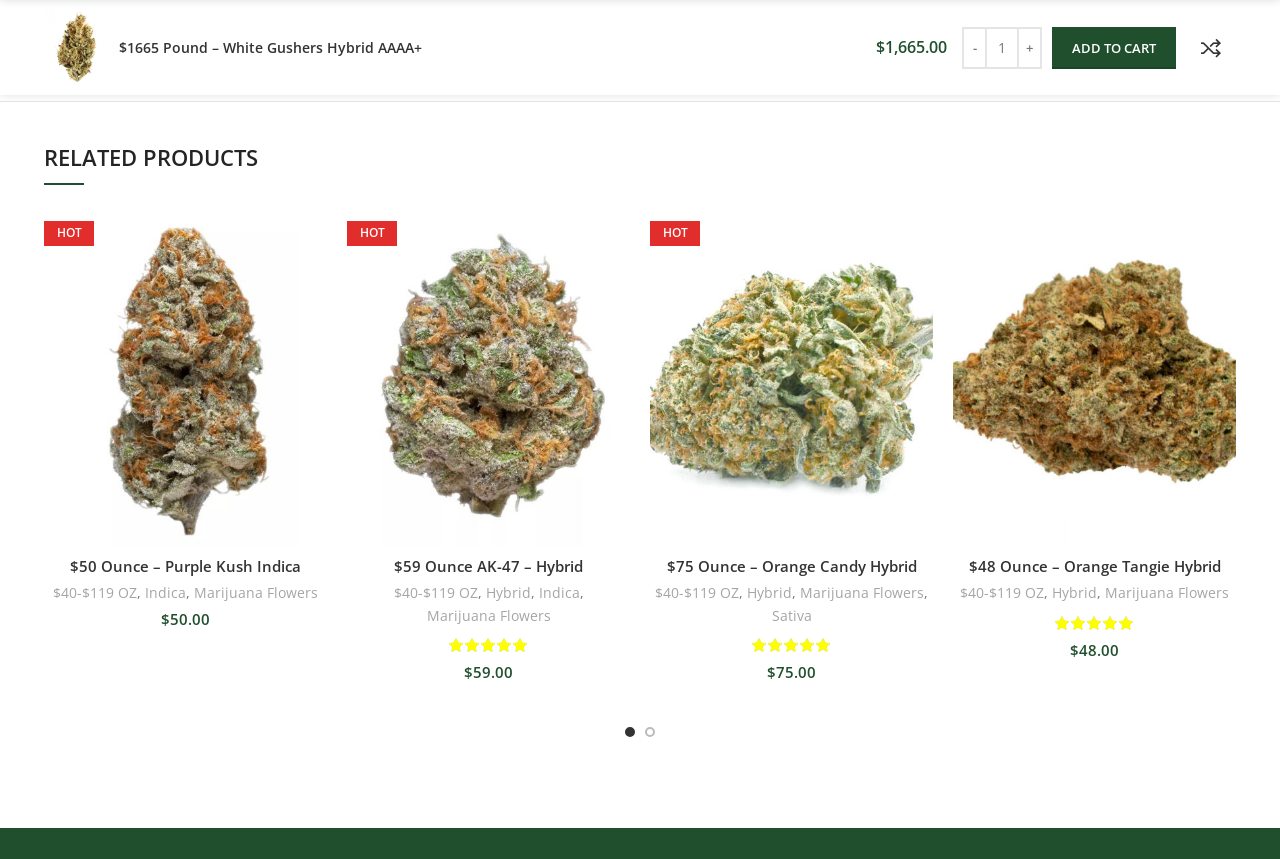How many products have a rating of 5.00 out of 5?
Examine the webpage screenshot and provide an in-depth answer to the question.

I can see that there are three products with a rating of 5.00 out of 5: '$59 Ounce AK-47 - Hybrid', '$75 Ounce - Orange Candy Hybrid', and '$48 Ounce - Orange Tangie Hybrid'. These ratings are displayed as images with a 5.00 out of 5 rating.